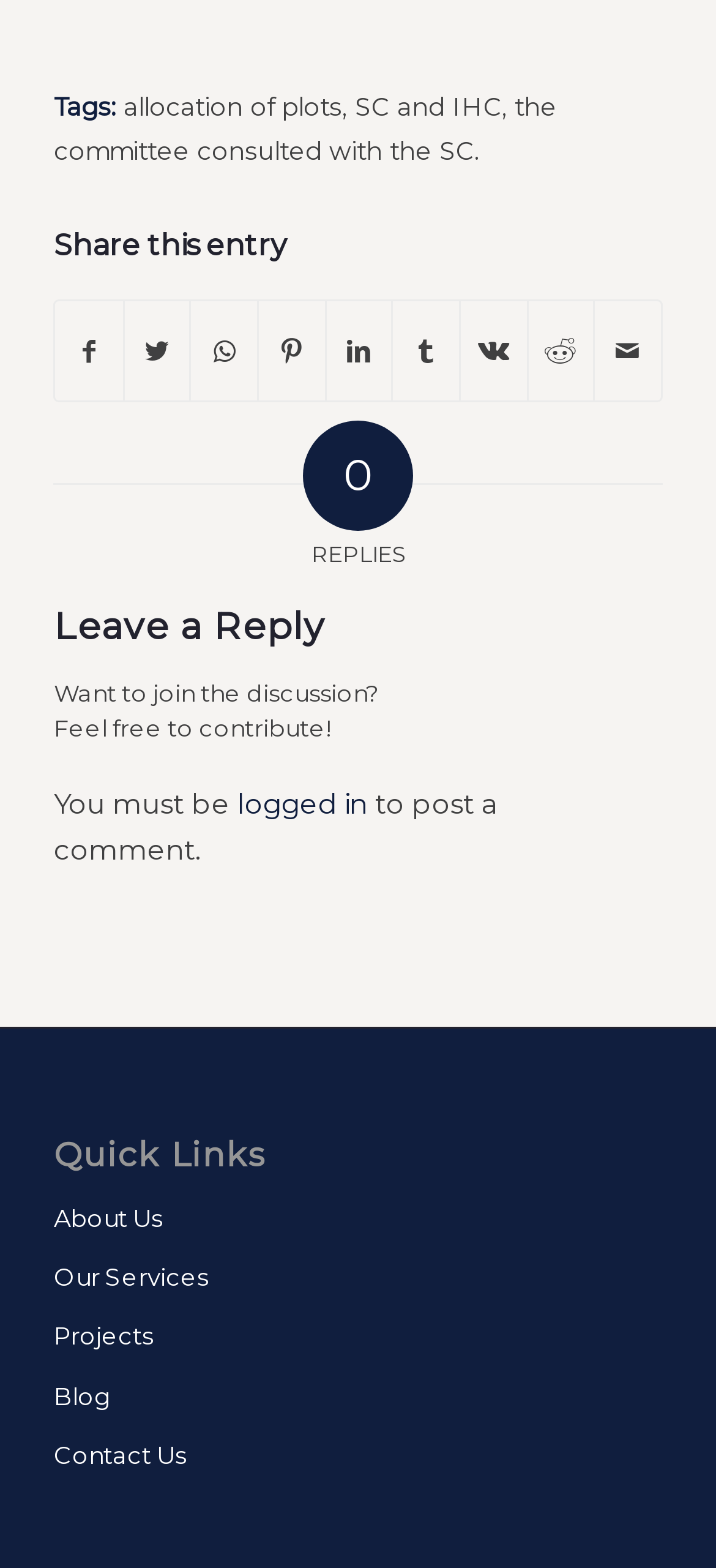Give the bounding box coordinates for this UI element: "Share on Reddit". The coordinates should be four float numbers between 0 and 1, arranged as [left, top, right, bottom].

[0.737, 0.192, 0.829, 0.256]